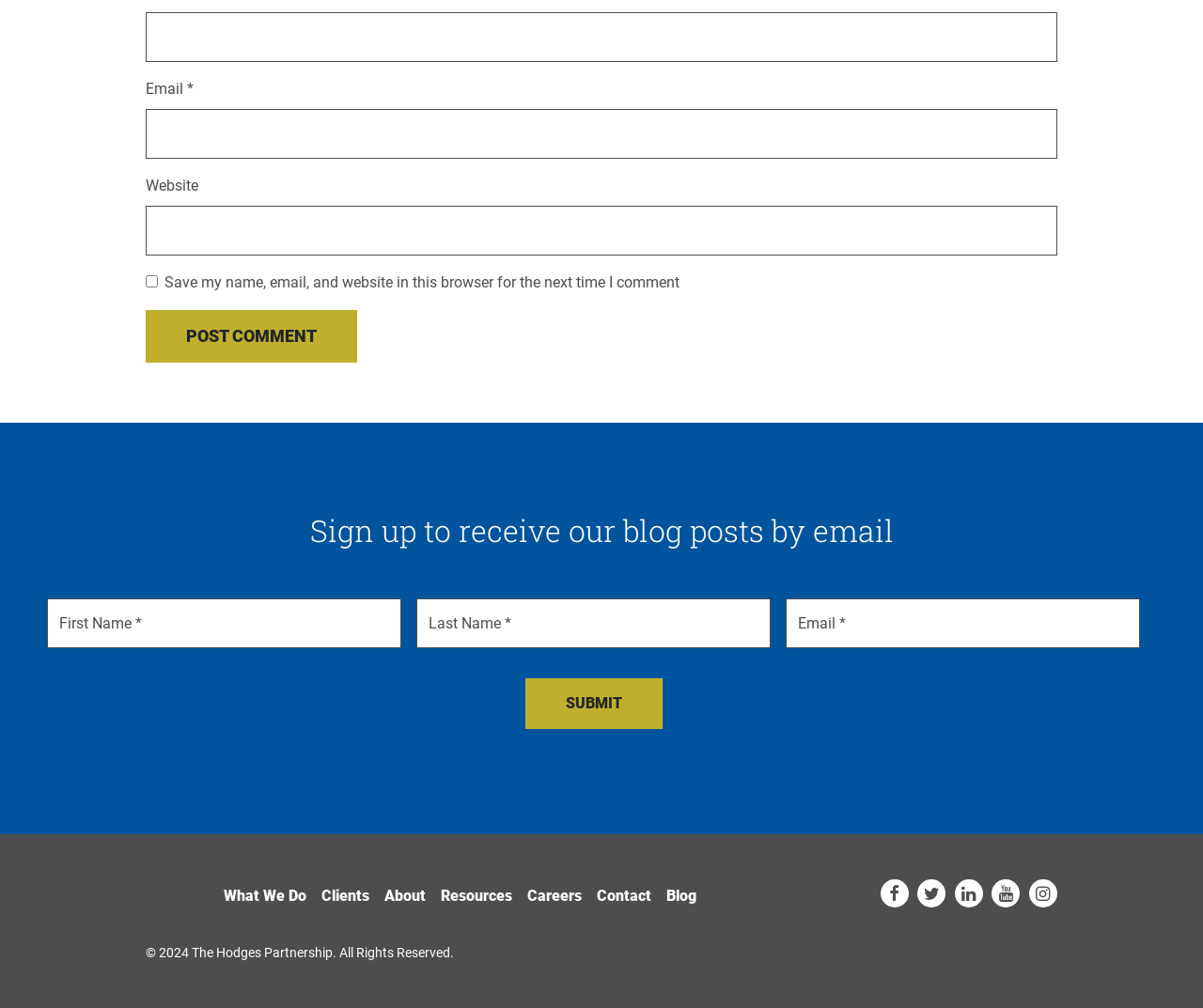Locate the bounding box coordinates of the area you need to click to fulfill this instruction: 'Fill in your email address'. The coordinates must be in the form of four float numbers ranging from 0 to 1: [left, top, right, bottom].

[0.121, 0.108, 0.879, 0.158]